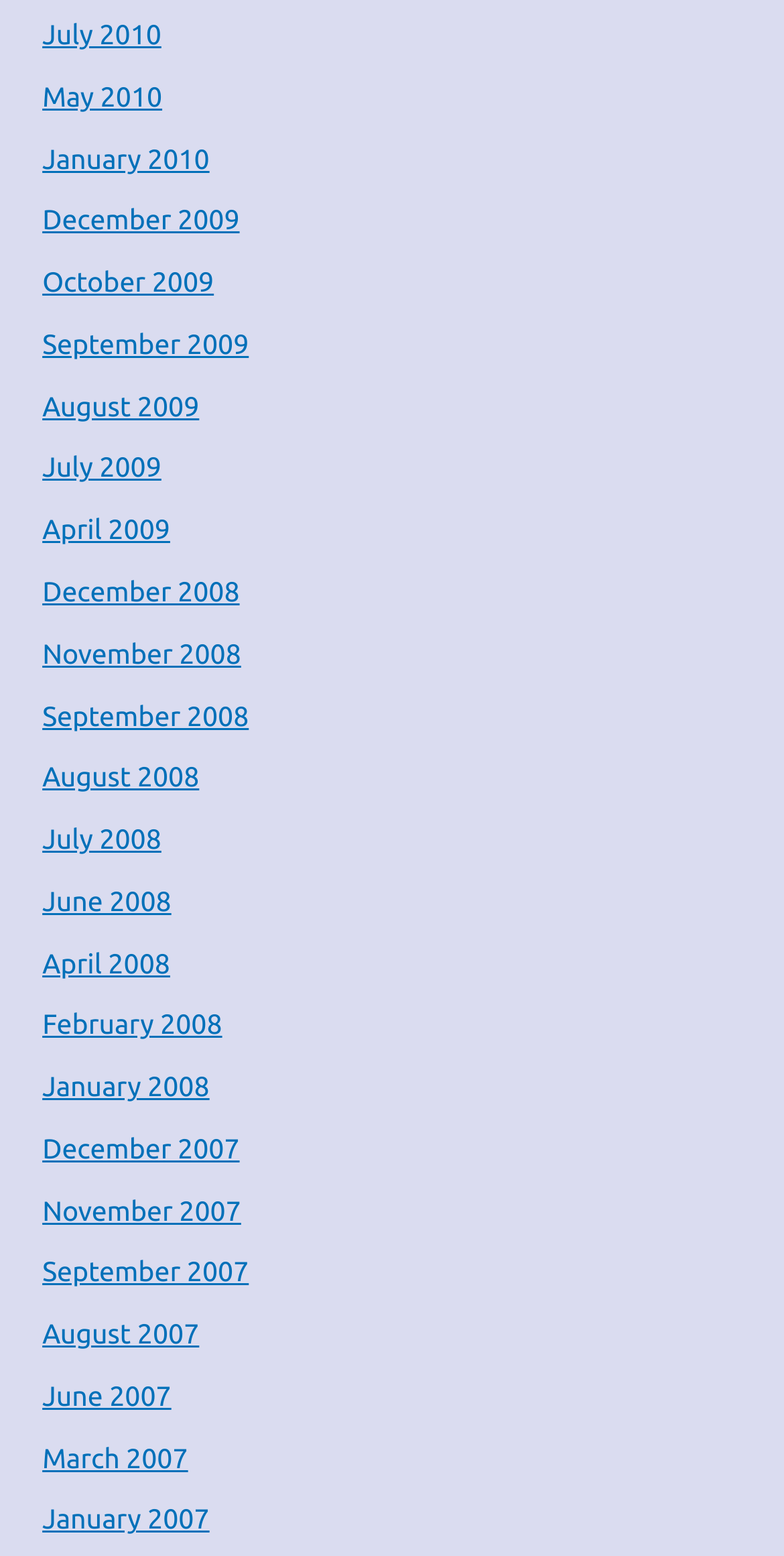Determine the bounding box coordinates of the area to click in order to meet this instruction: "view July 2010".

[0.054, 0.012, 0.206, 0.032]